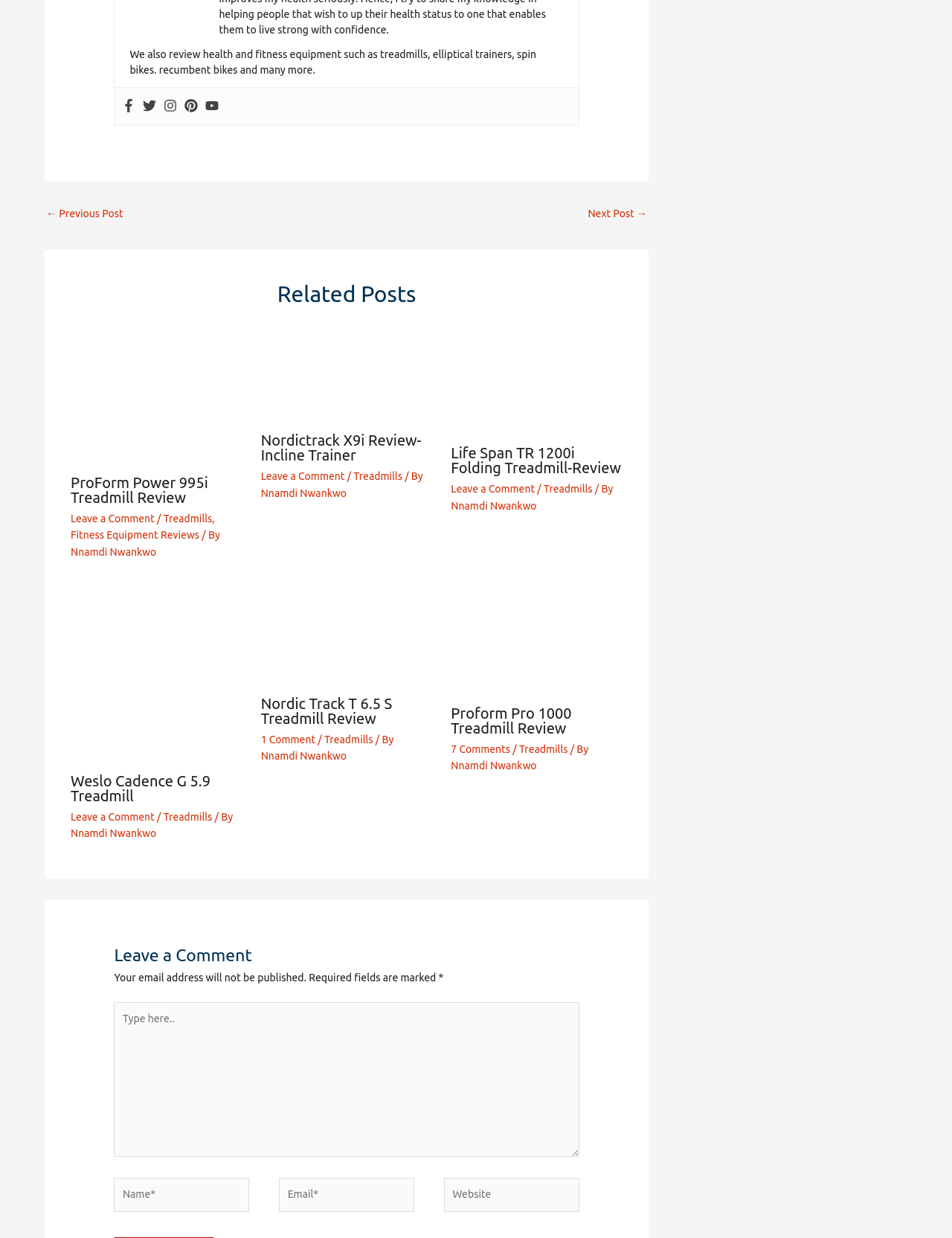How many social media links are present on the webpage?
Refer to the image and respond with a one-word or short-phrase answer.

5